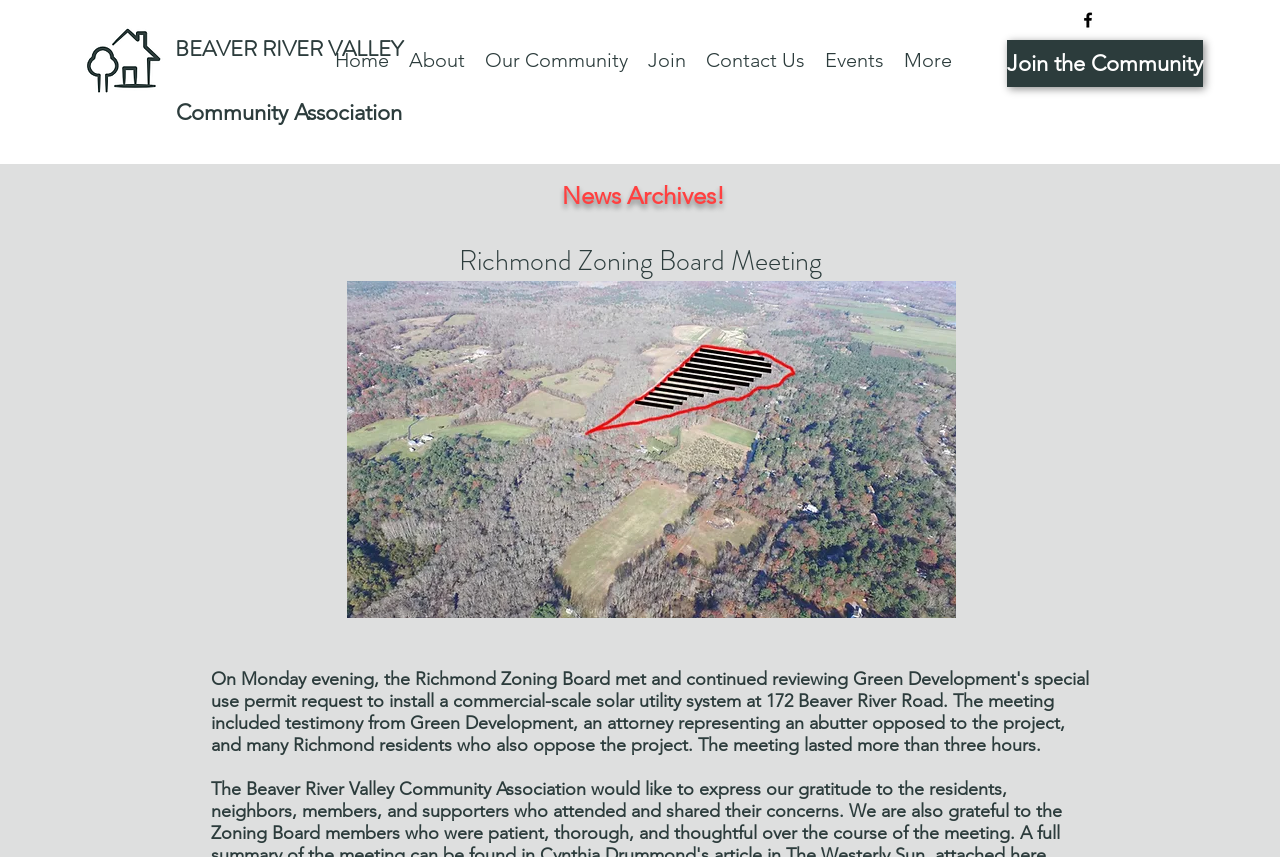Please identify the bounding box coordinates of the element's region that needs to be clicked to fulfill the following instruction: "Go to the Home page". The bounding box coordinates should consist of four float numbers between 0 and 1, i.e., [left, top, right, bottom].

[0.254, 0.033, 0.312, 0.109]